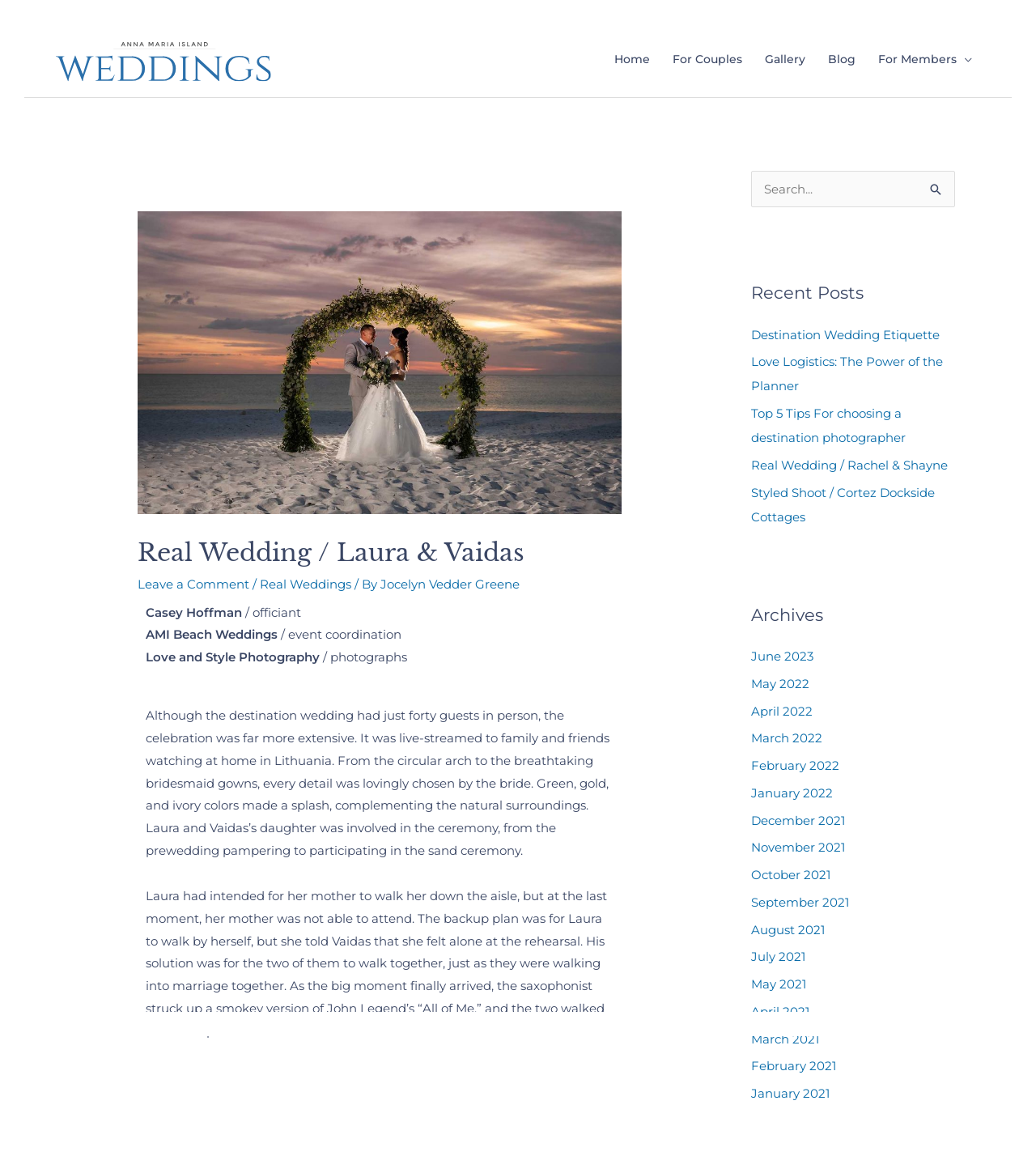Locate the bounding box coordinates of the area you need to click to fulfill this instruction: 'Search for something'. The coordinates must be in the form of four float numbers ranging from 0 to 1: [left, top, right, bottom].

[0.725, 0.148, 0.922, 0.179]